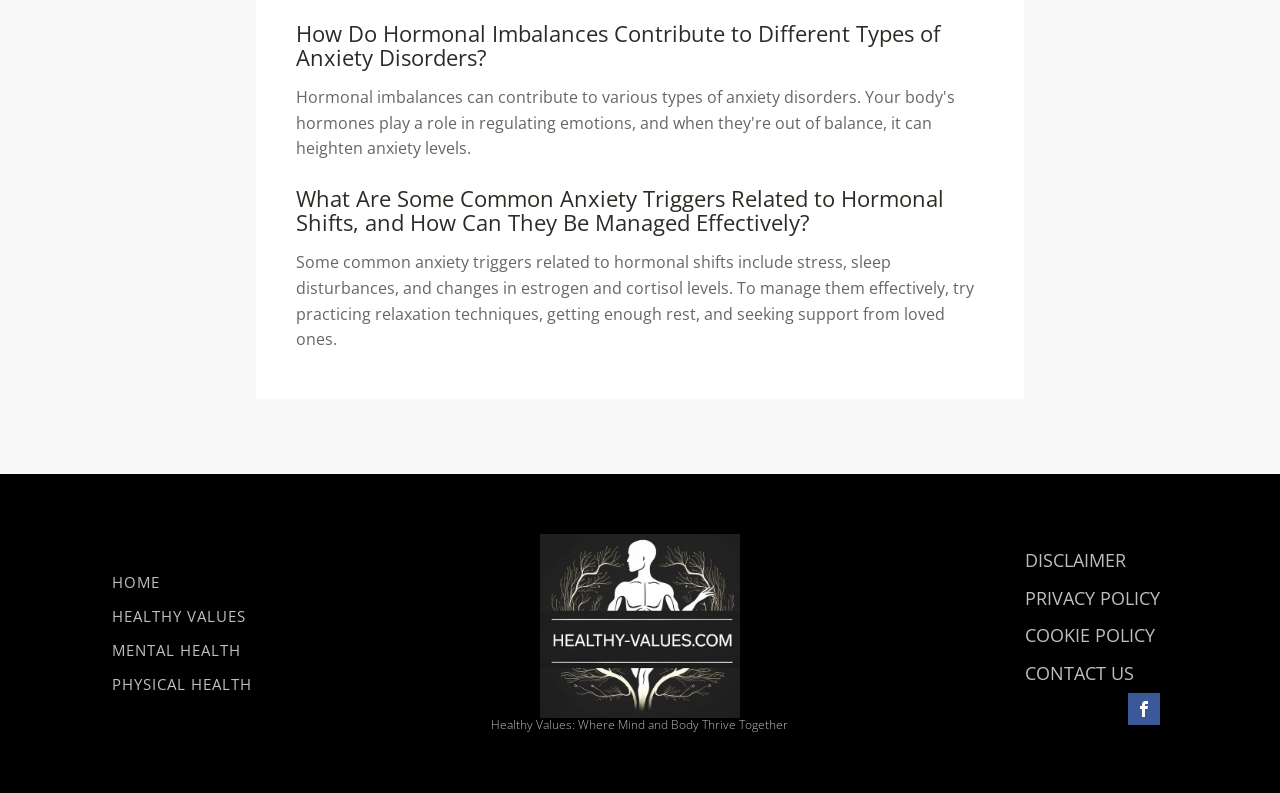Identify the bounding box of the UI component described as: "Visit our Facebook".

[0.881, 0.873, 0.906, 0.914]